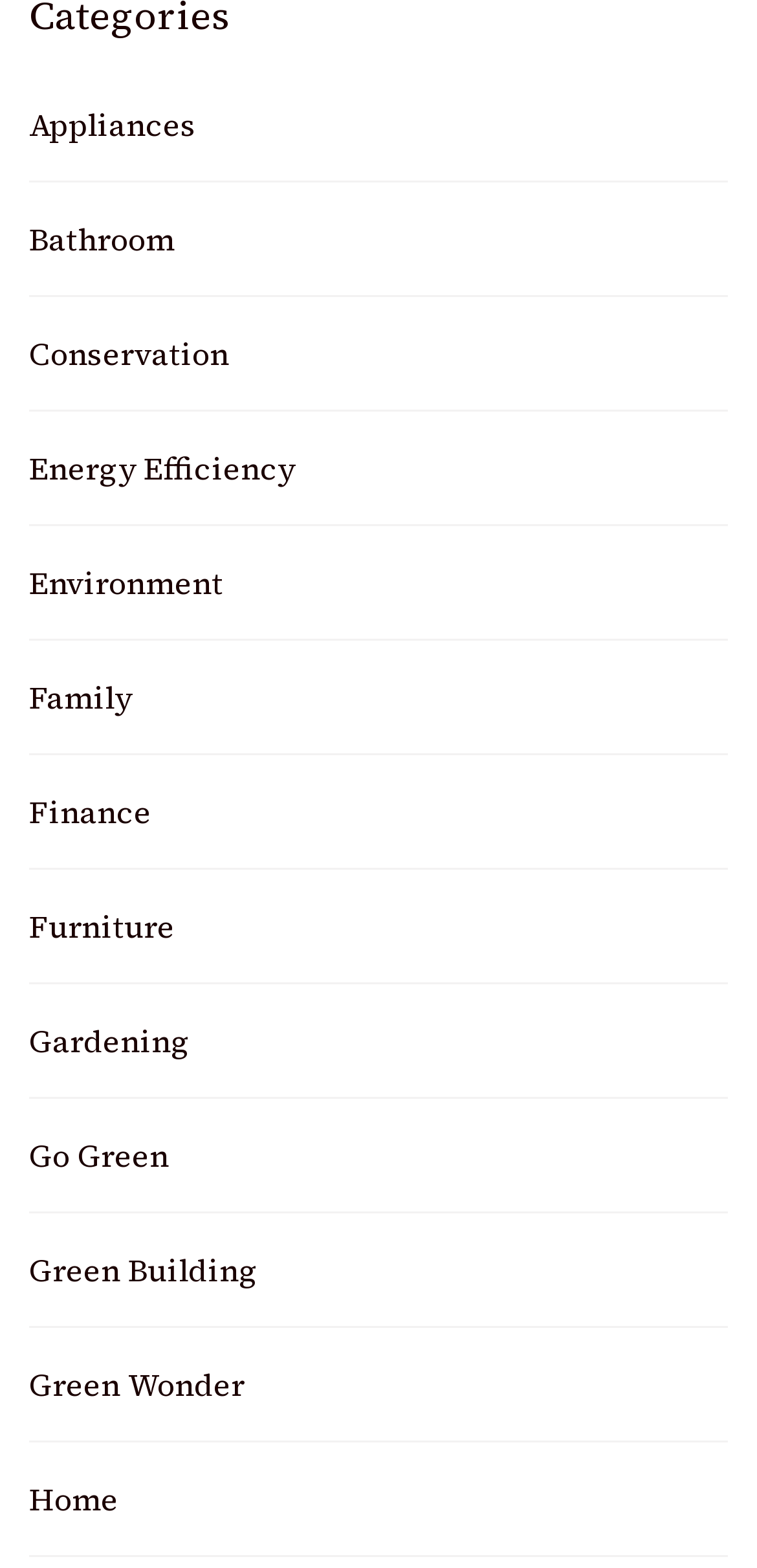Using the element description: "Green Wonder", determine the bounding box coordinates. The coordinates should be in the format [left, top, right, bottom], with values between 0 and 1.

[0.038, 0.866, 0.323, 0.9]